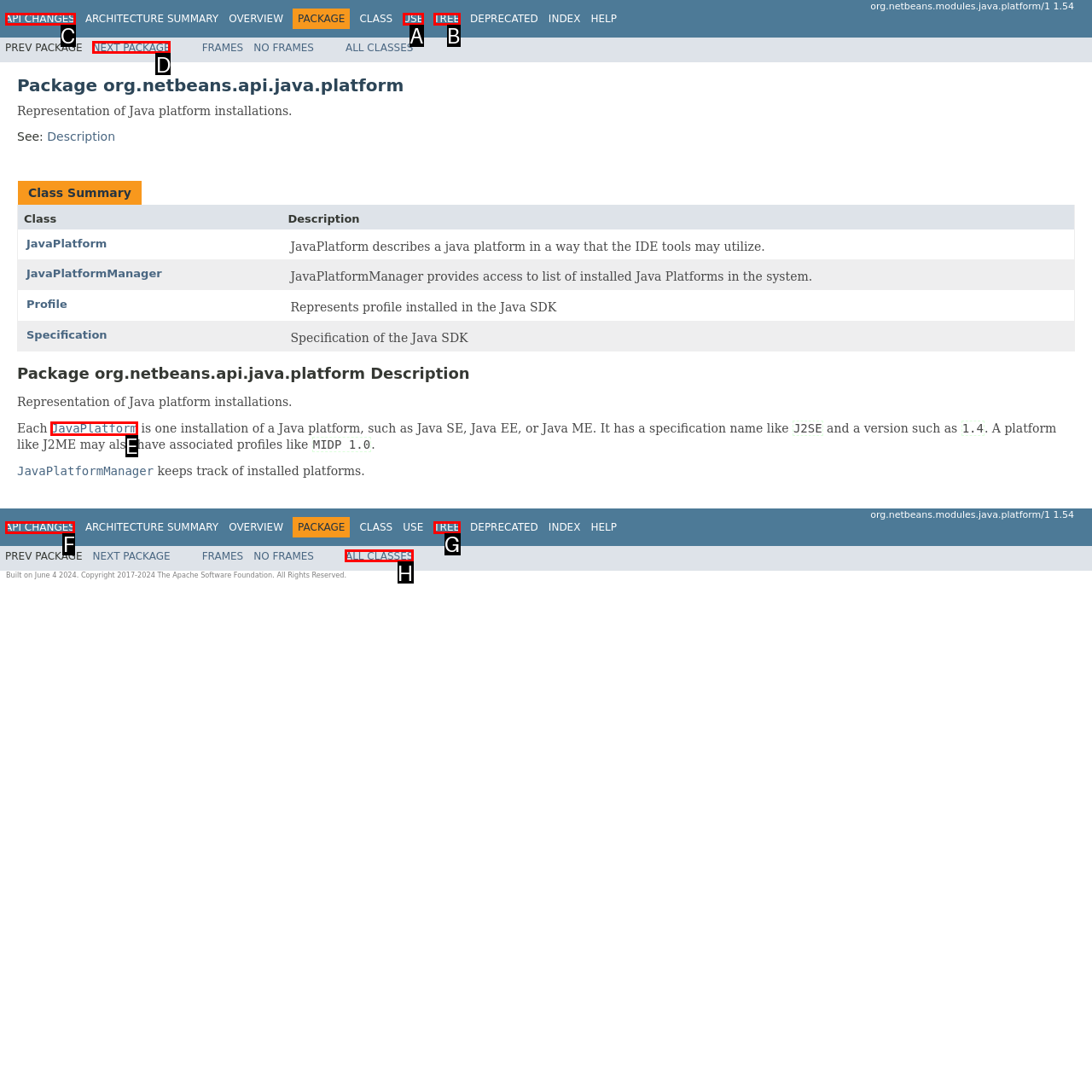Select the appropriate HTML element to click on to finish the task: Get directions.
Answer with the letter corresponding to the selected option.

None